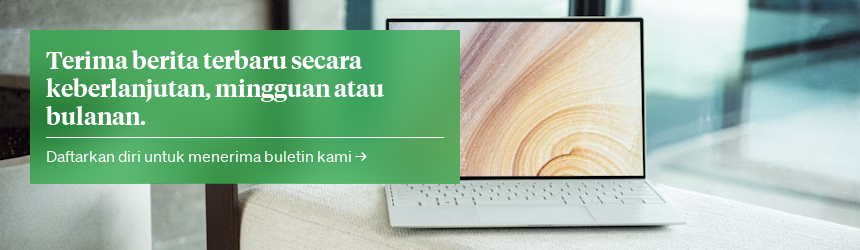What is the purpose of the prompt below the green panel?
Give a single word or phrase as your answer by examining the image.

To invite users to sign up